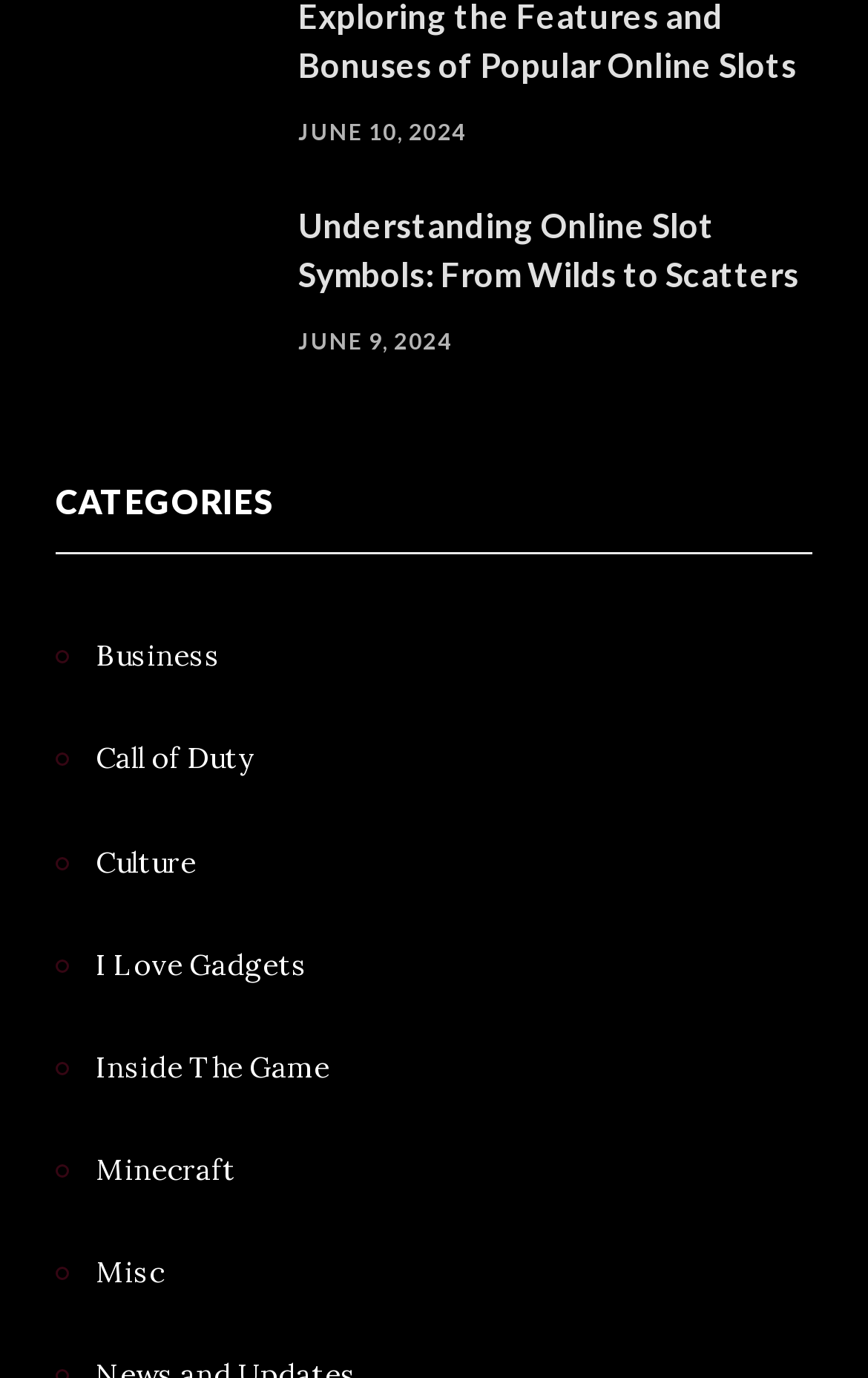Show the bounding box coordinates of the element that should be clicked to complete the task: "go to business category".

[0.064, 0.459, 0.254, 0.495]